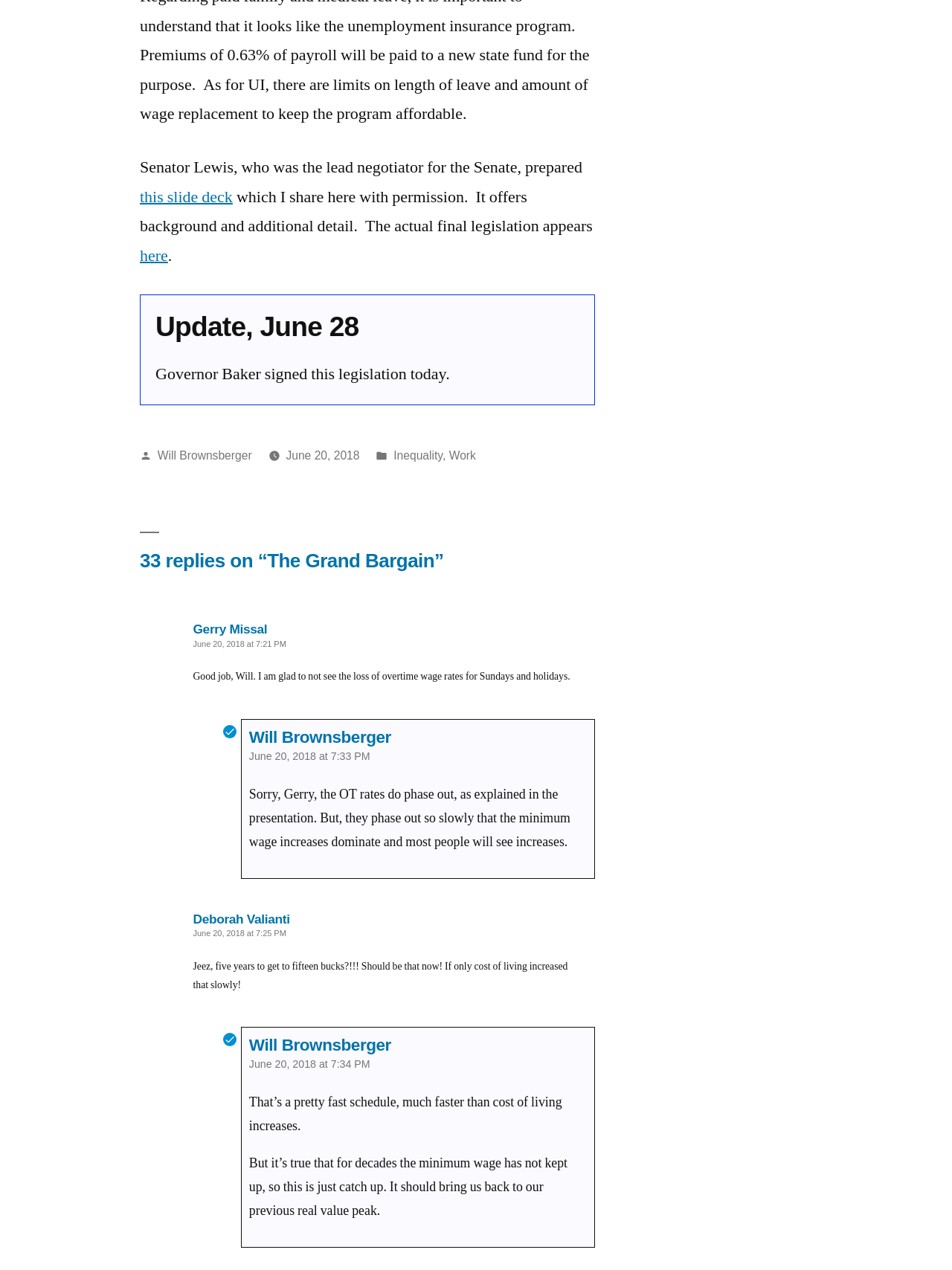Identify the bounding box for the UI element specified in this description: "Inequality". The coordinates must be four float numbers between 0 and 1, formatted as [left, top, right, bottom].

[0.413, 0.353, 0.465, 0.363]